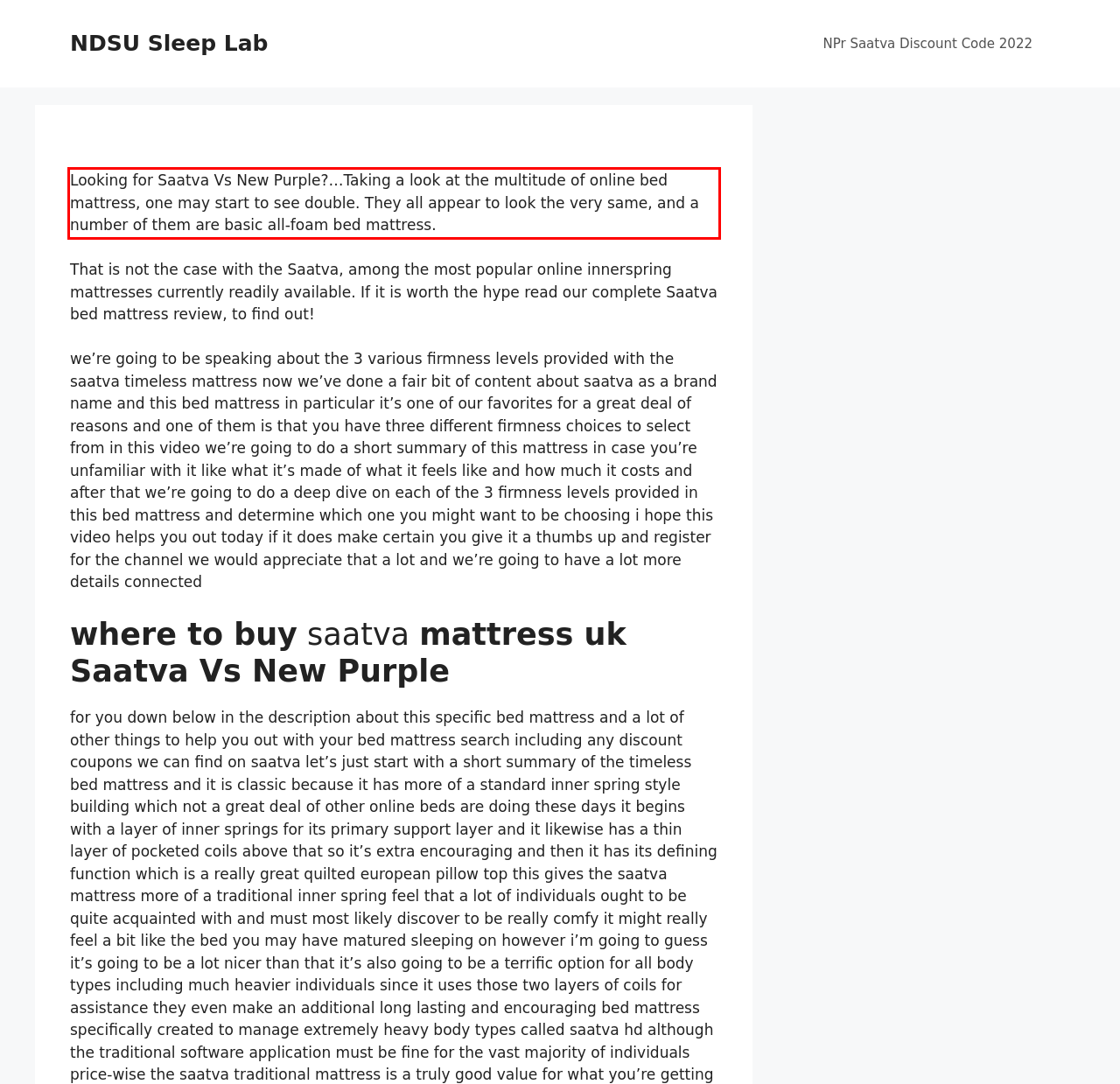Analyze the screenshot of the webpage that features a red bounding box and recognize the text content enclosed within this red bounding box.

Looking for Saatva Vs New Purple?…Taking a look at the multitude of online bed mattress, one may start to see double. They all appear to look the very same, and a number of them are basic all-foam bed mattress.